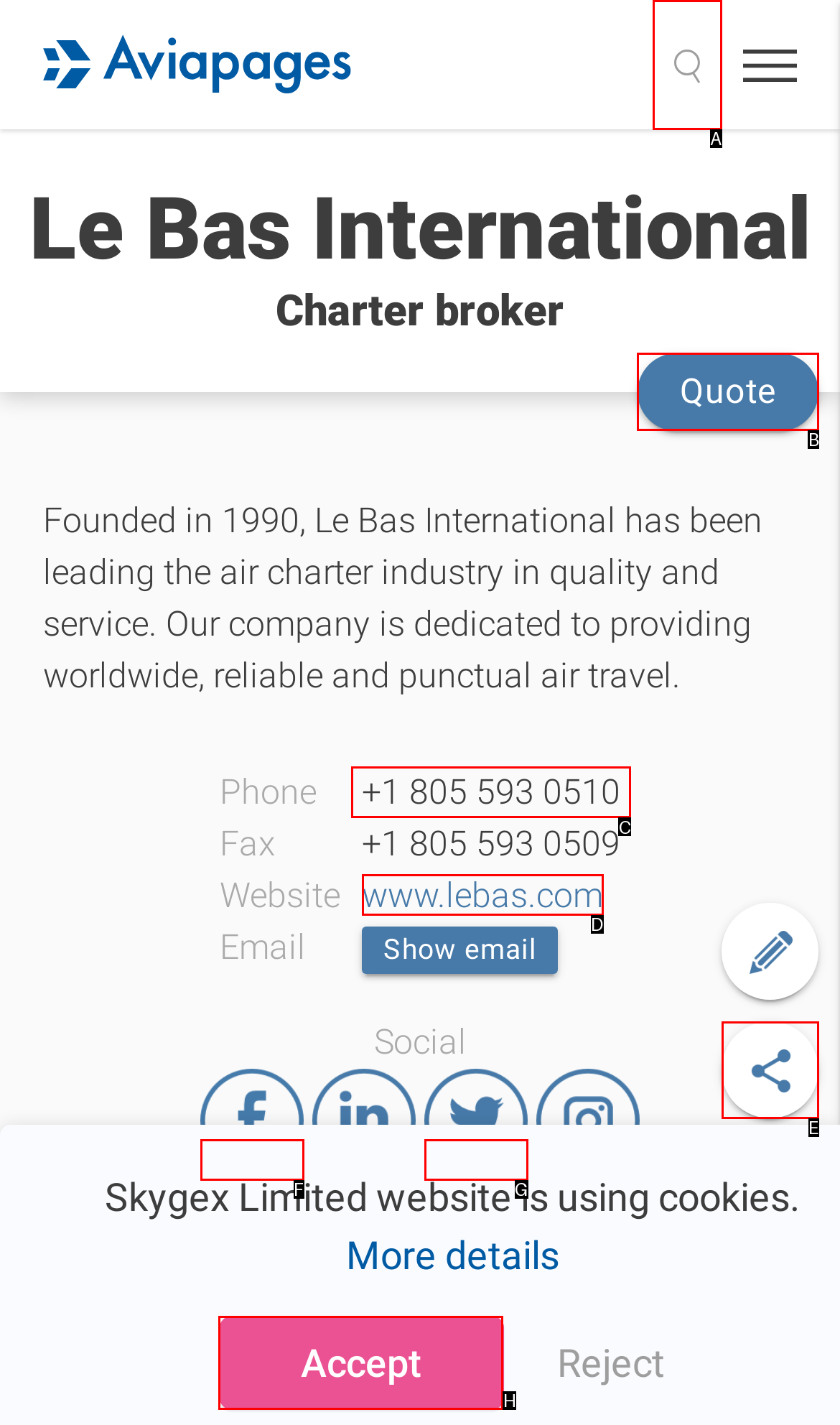Among the marked elements in the screenshot, which letter corresponds to the UI element needed for the task: Contact via phone?

C